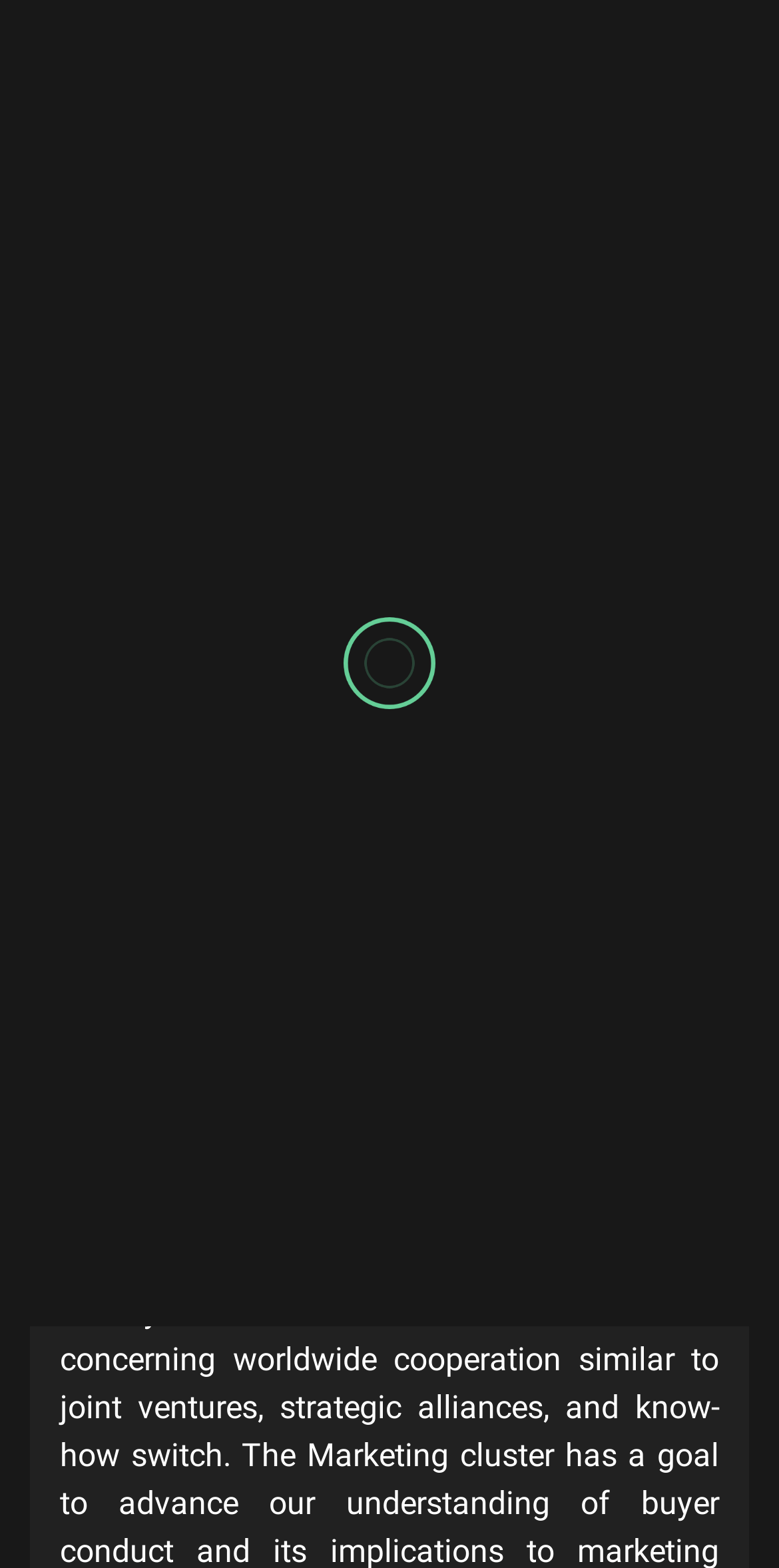Pinpoint the bounding box coordinates of the element to be clicked to execute the instruction: "visit HOME page".

[0.038, 0.346, 0.126, 0.366]